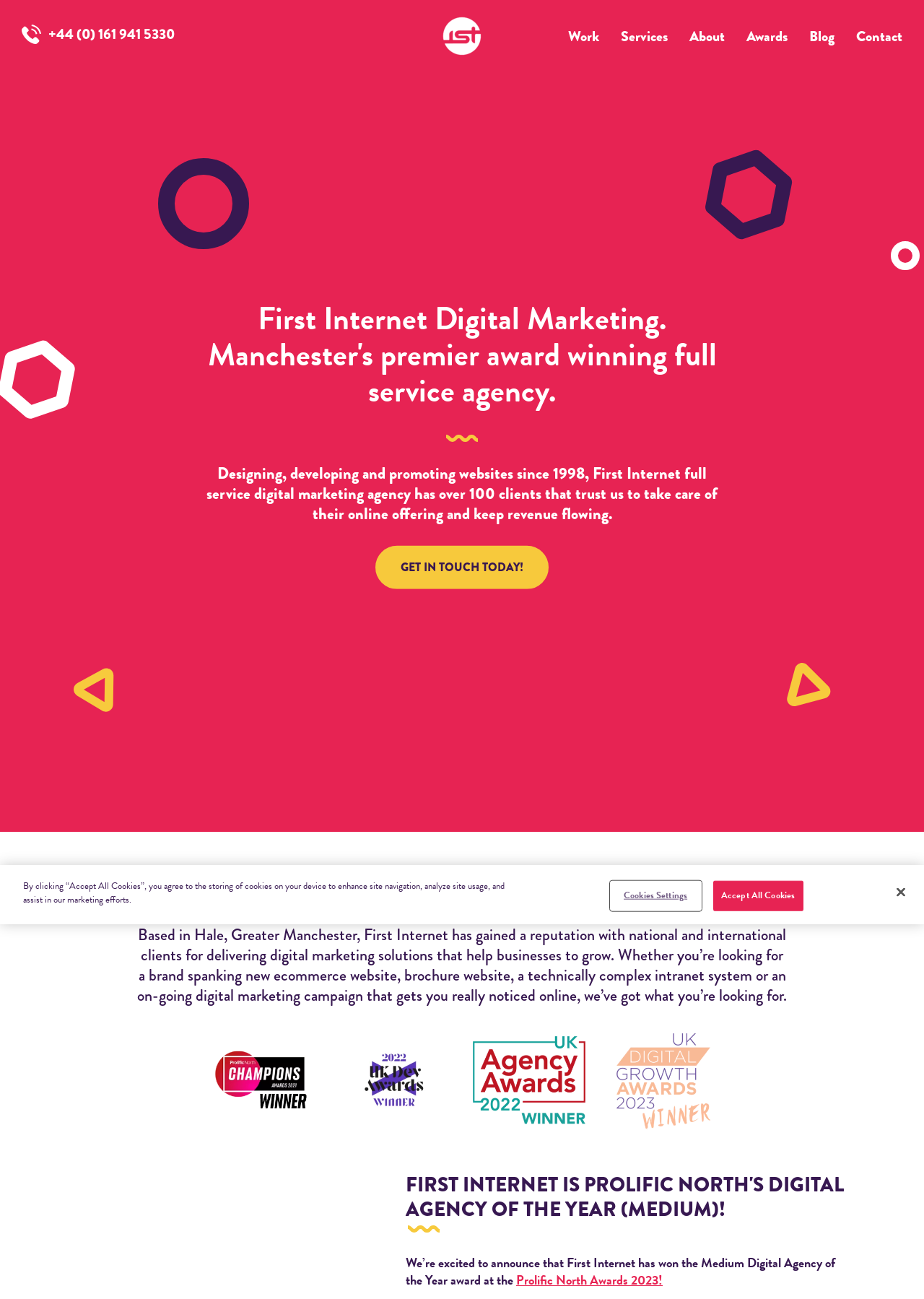Given the description Prolific North Awards 2023!, predict the bounding box coordinates of the UI element. Ensure the coordinates are in the format (top-left x, top-left y, bottom-right x, bottom-right y) and all values are between 0 and 1.

[0.559, 0.978, 0.717, 0.993]